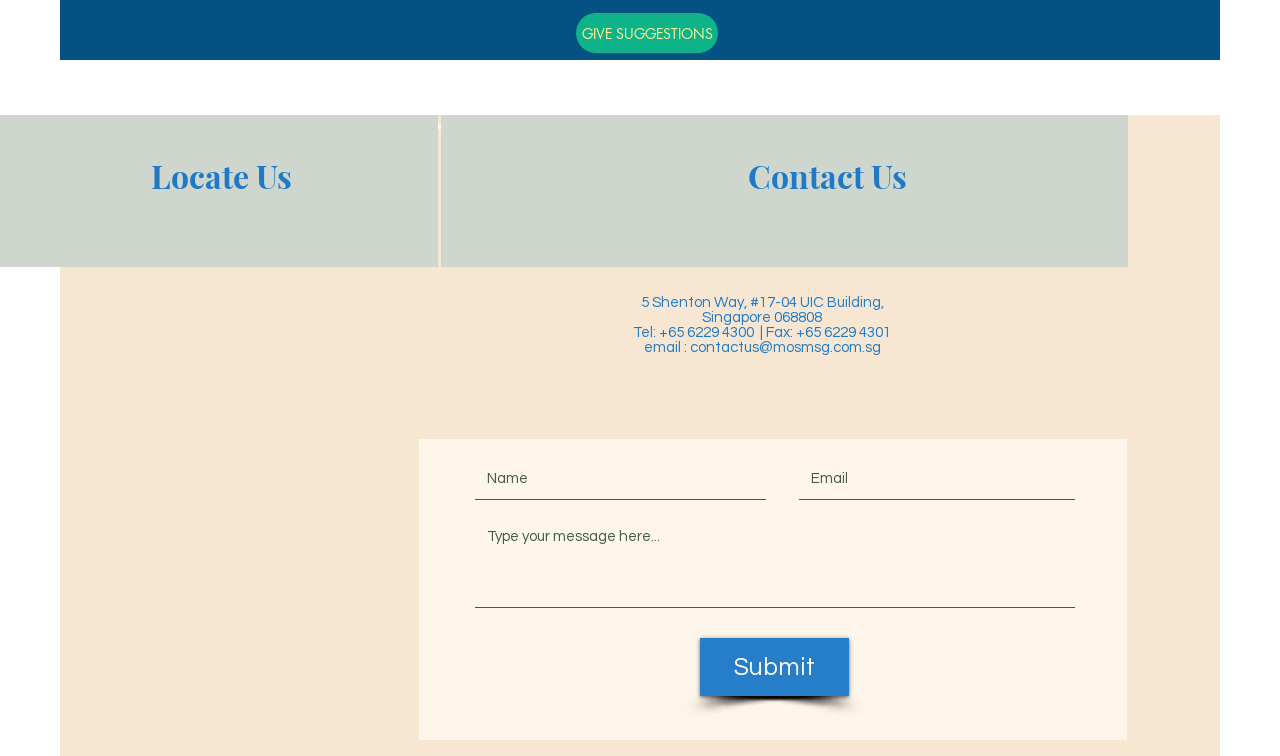Based on the visual content of the image, answer the question thoroughly: What is the purpose of the 'GIVE SUGGESTIONS' link?

Based on the context of the webpage, I infer that the 'GIVE SUGGESTIONS' link is likely used to provide feedback or suggestions to the organization, although the exact purpose is not explicitly stated.